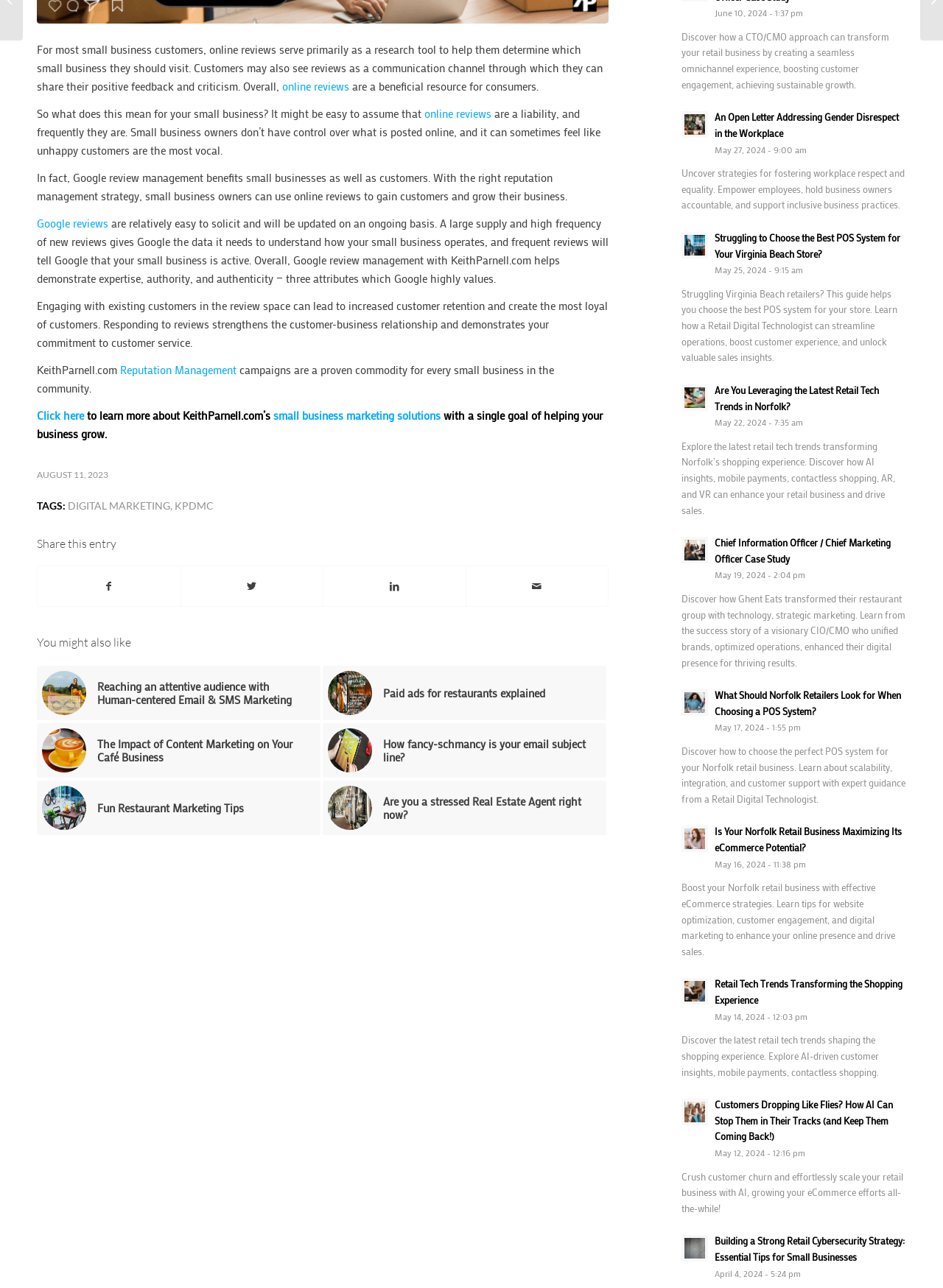Please determine the bounding box coordinates for the element with the description: "Fun Restaurant Marketing Tips".

[0.039, 0.606, 0.34, 0.648]